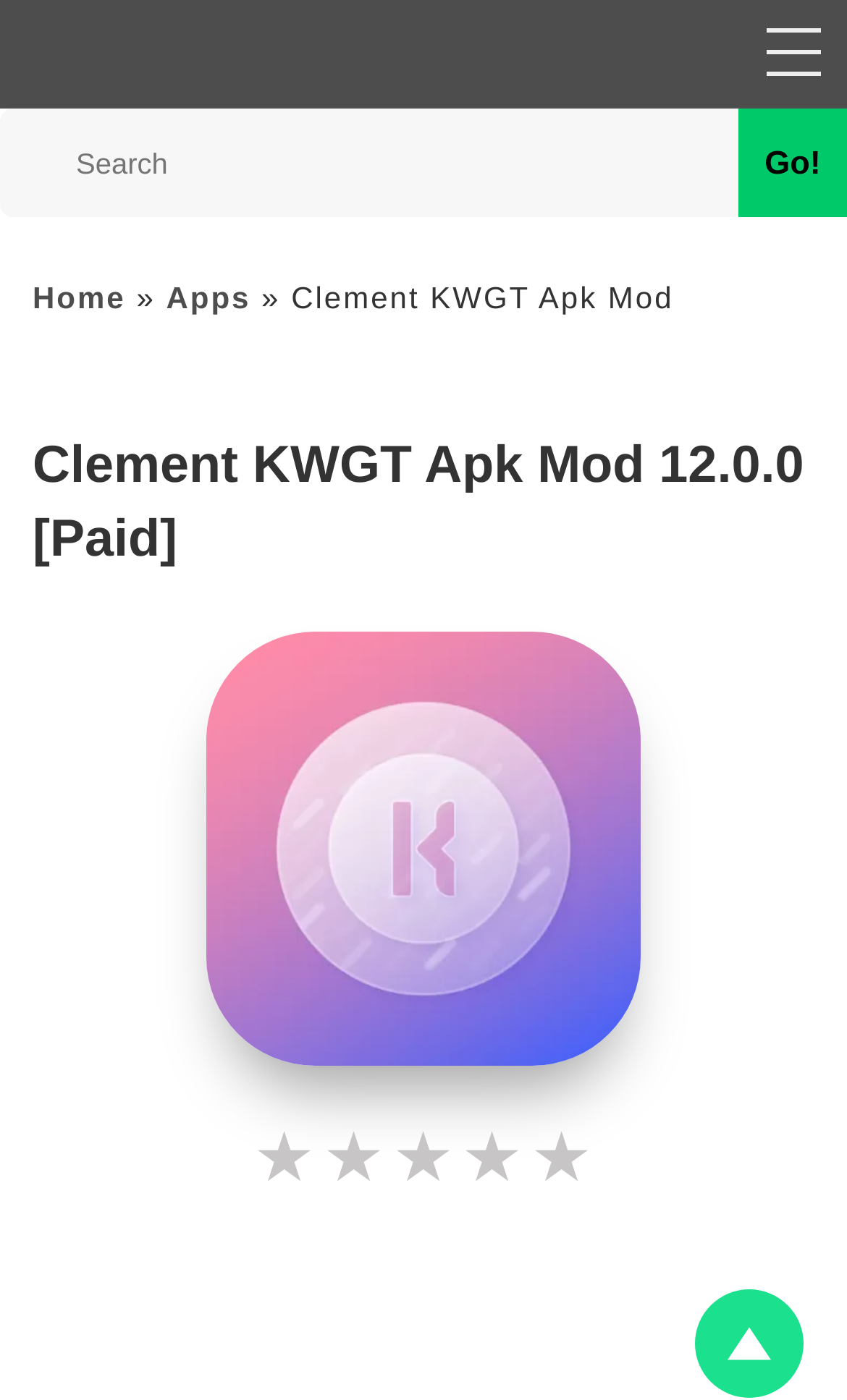Provide a short, one-word or phrase answer to the question below:
What is the purpose of the 'Go!' button?

Search or navigate